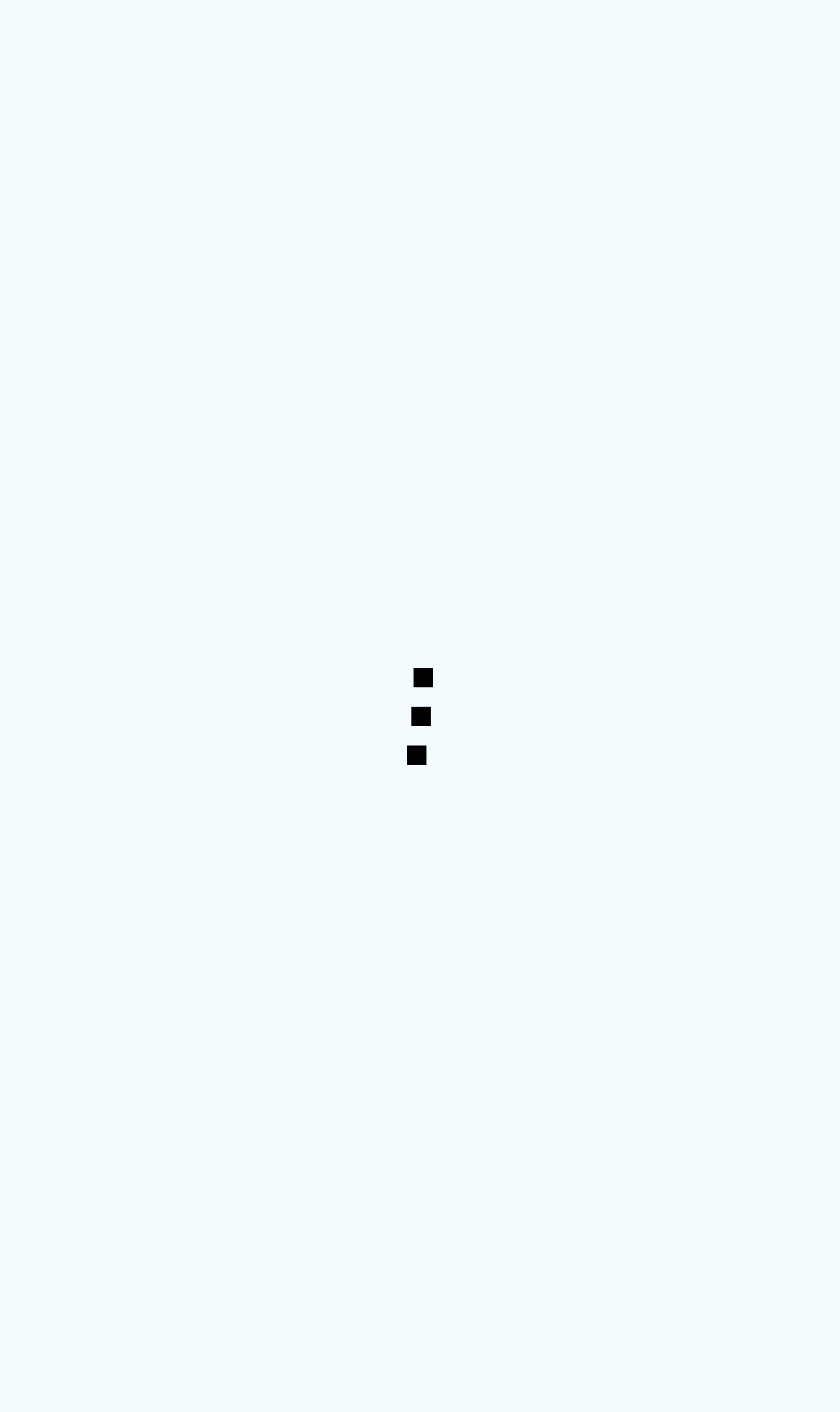Find the bounding box coordinates for the element described here: "Hotels".

[0.038, 0.366, 0.349, 0.441]